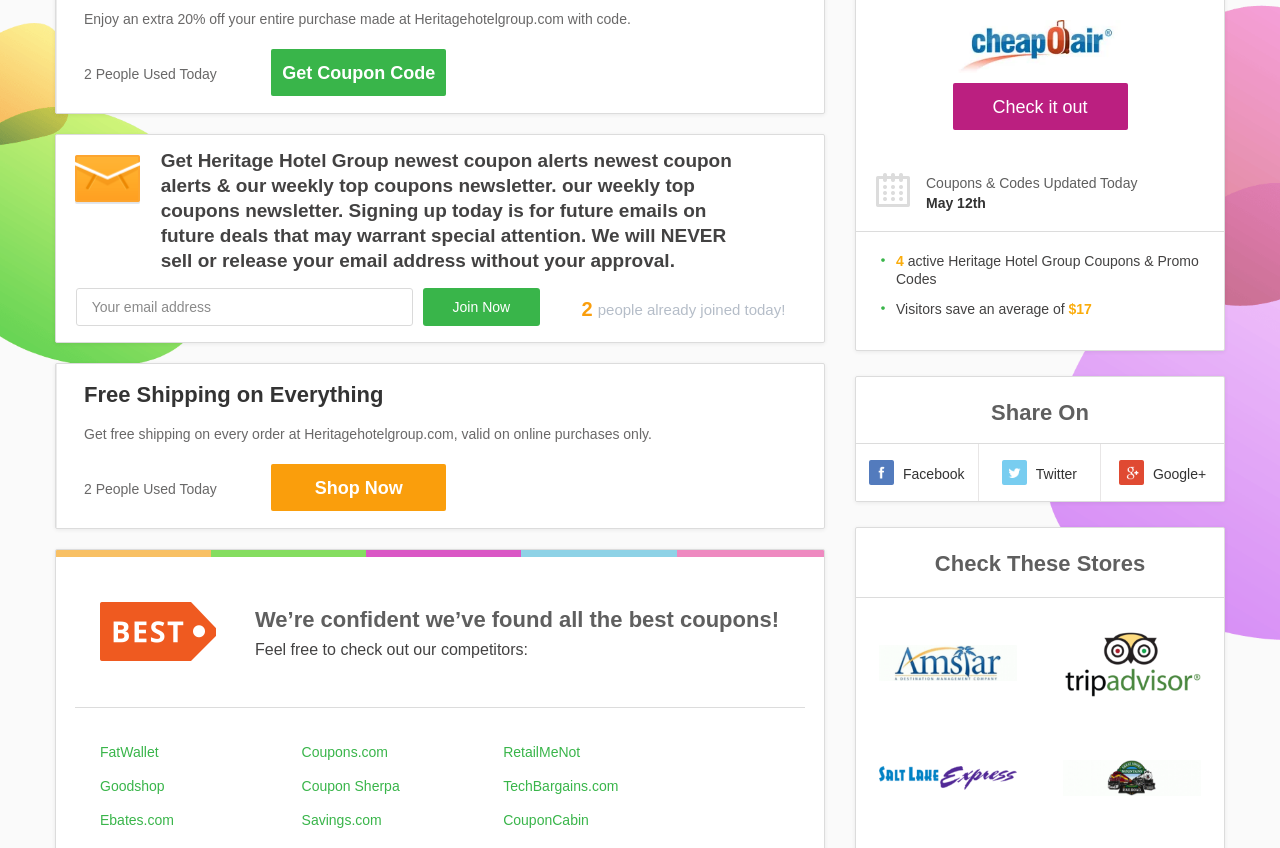Extract the bounding box coordinates for the UI element described by the text: "Check it out". The coordinates should be in the form of [left, top, right, bottom] with values between 0 and 1.

[0.744, 0.098, 0.881, 0.154]